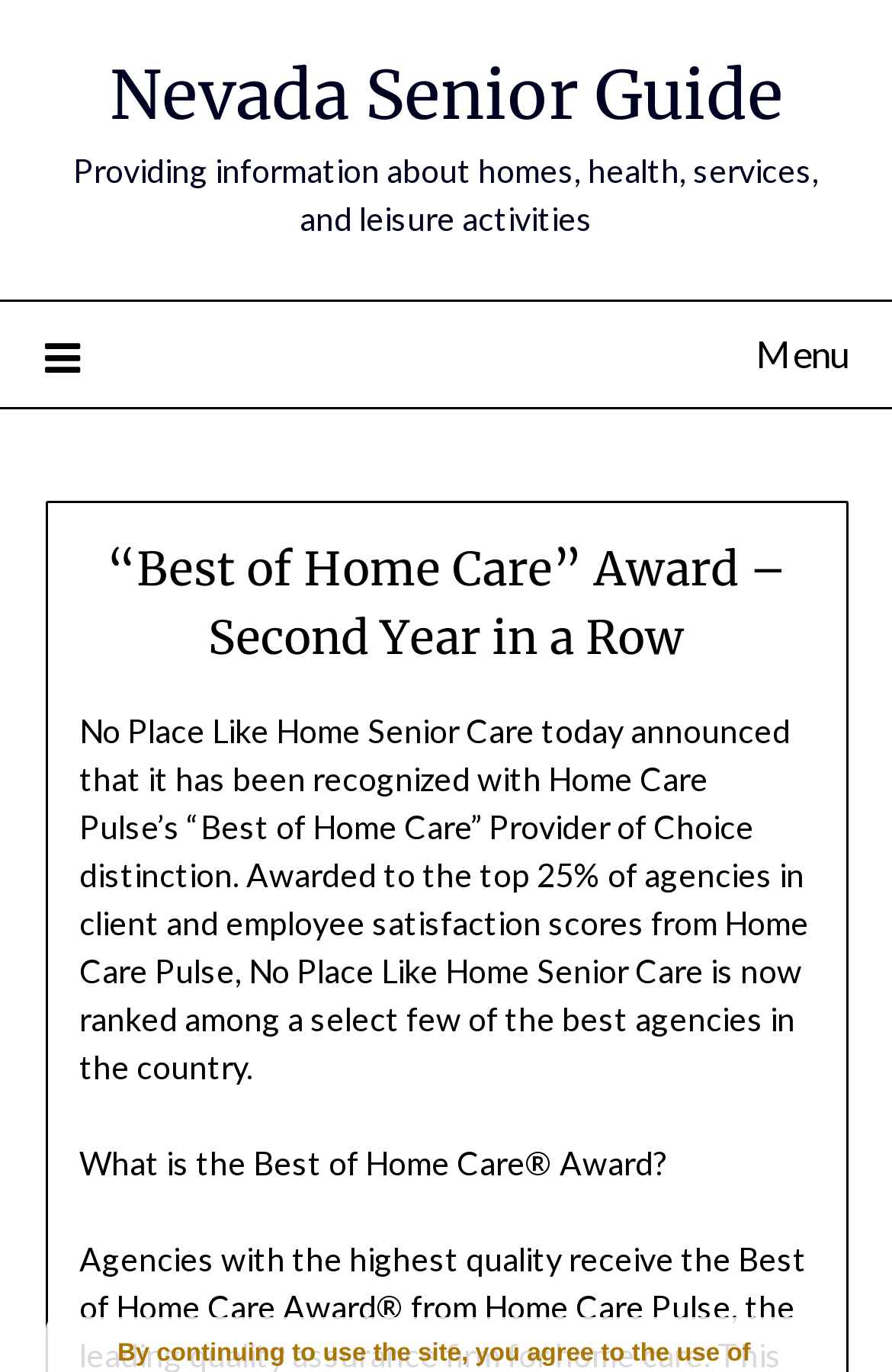What percentage of agencies received the Best of Home Care award?
Please provide a detailed and thorough answer to the question.

I found this answer by reading the text that explains the award, which states that the award is given to the top 25% of agencies in client and employee satisfaction scores from Home Care Pulse.